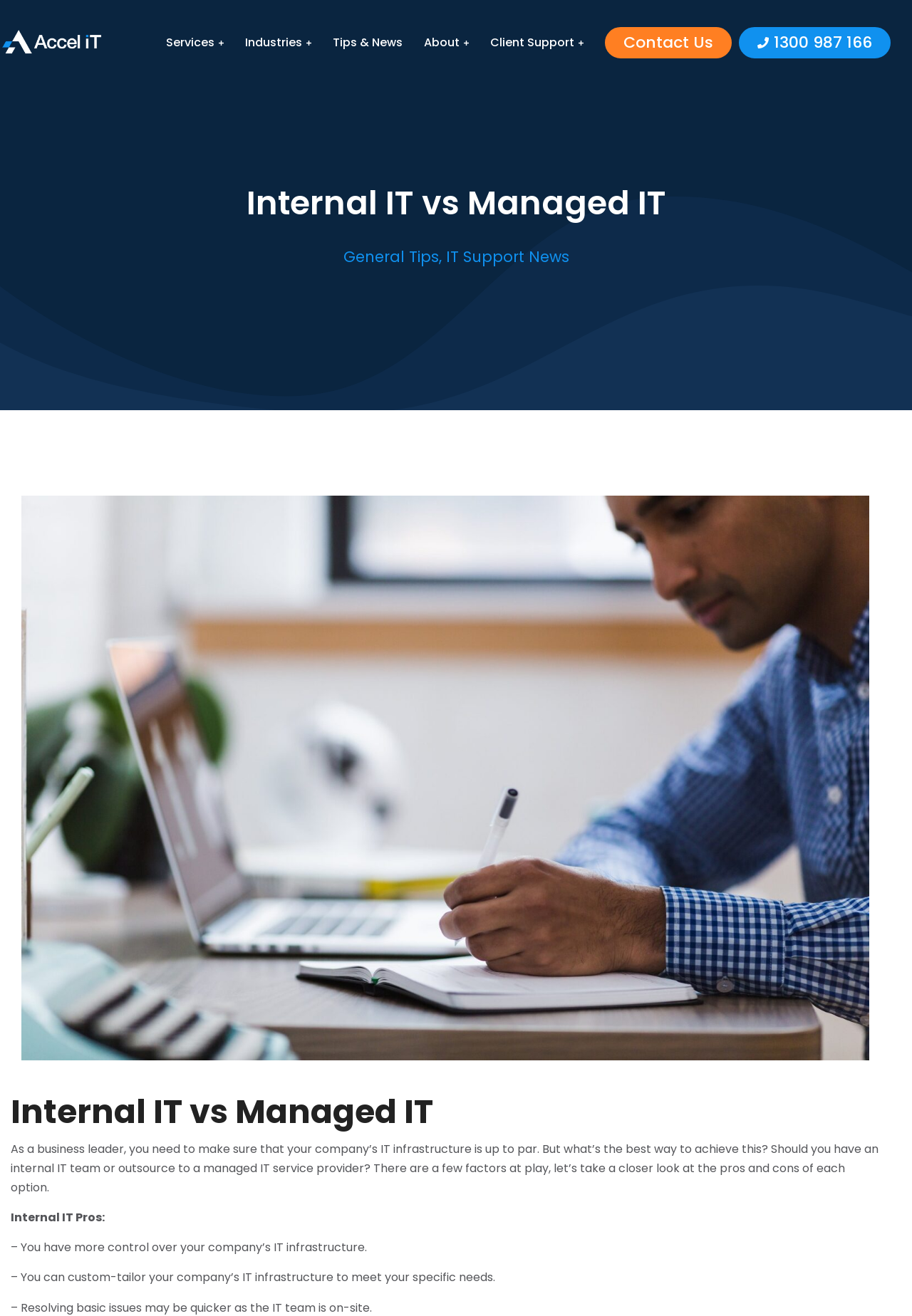Kindly provide the bounding box coordinates of the section you need to click on to fulfill the given instruction: "Click on the 'Contact Us' link".

[0.663, 0.021, 0.802, 0.044]